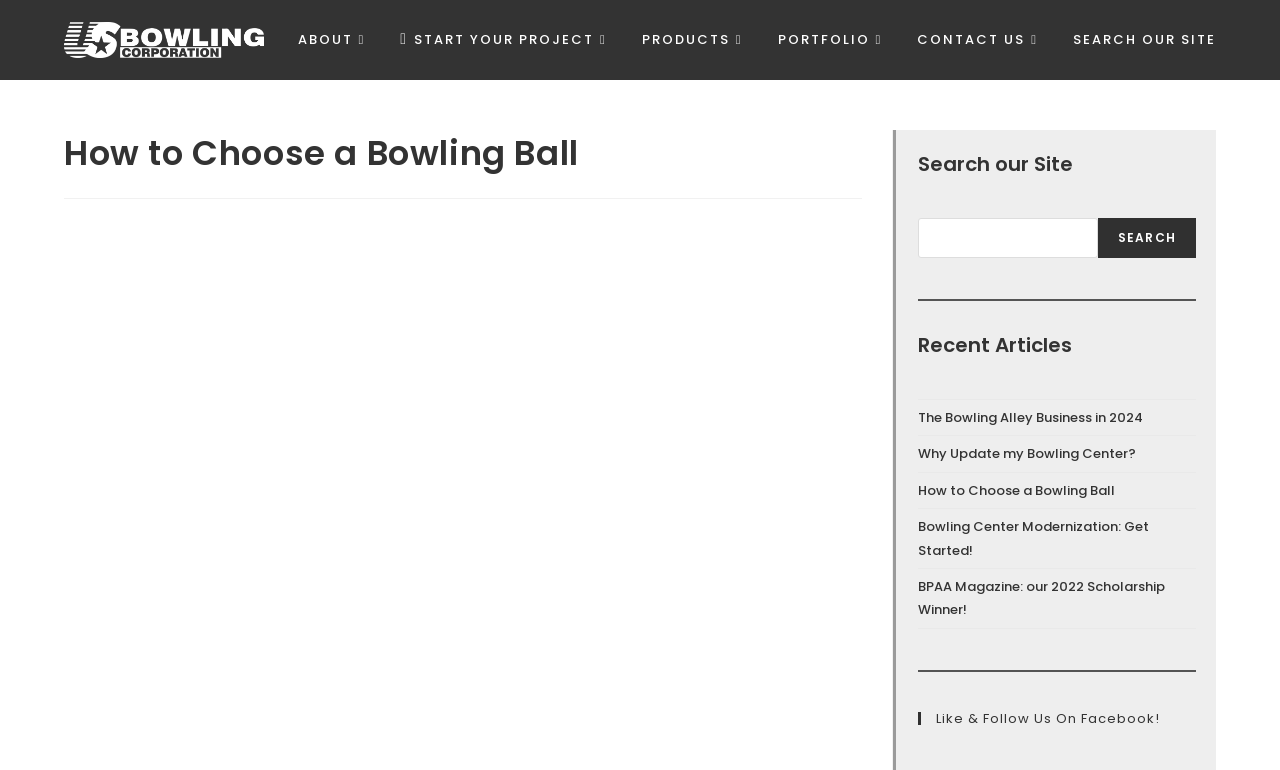What is the company name in the top-left corner?
Please provide a single word or phrase based on the screenshot.

US Bowling Corporation